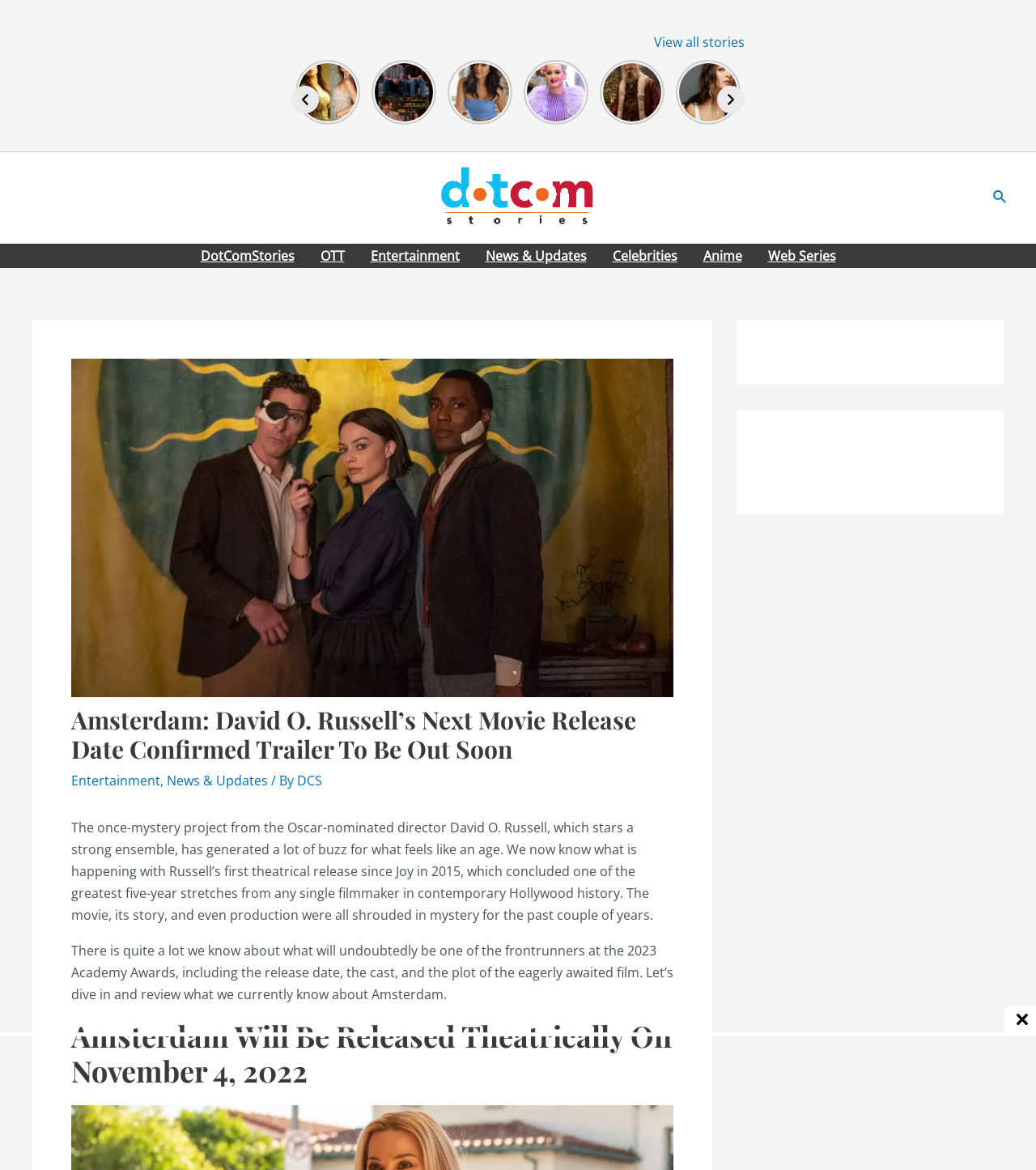Bounding box coordinates are to be given in the format (top-left x, top-left y, bottom-right x, bottom-right y). All values must be floating point numbers between 0 and 1. Provide the bounding box coordinate for the UI element described as: NiSi Circular Filters

None